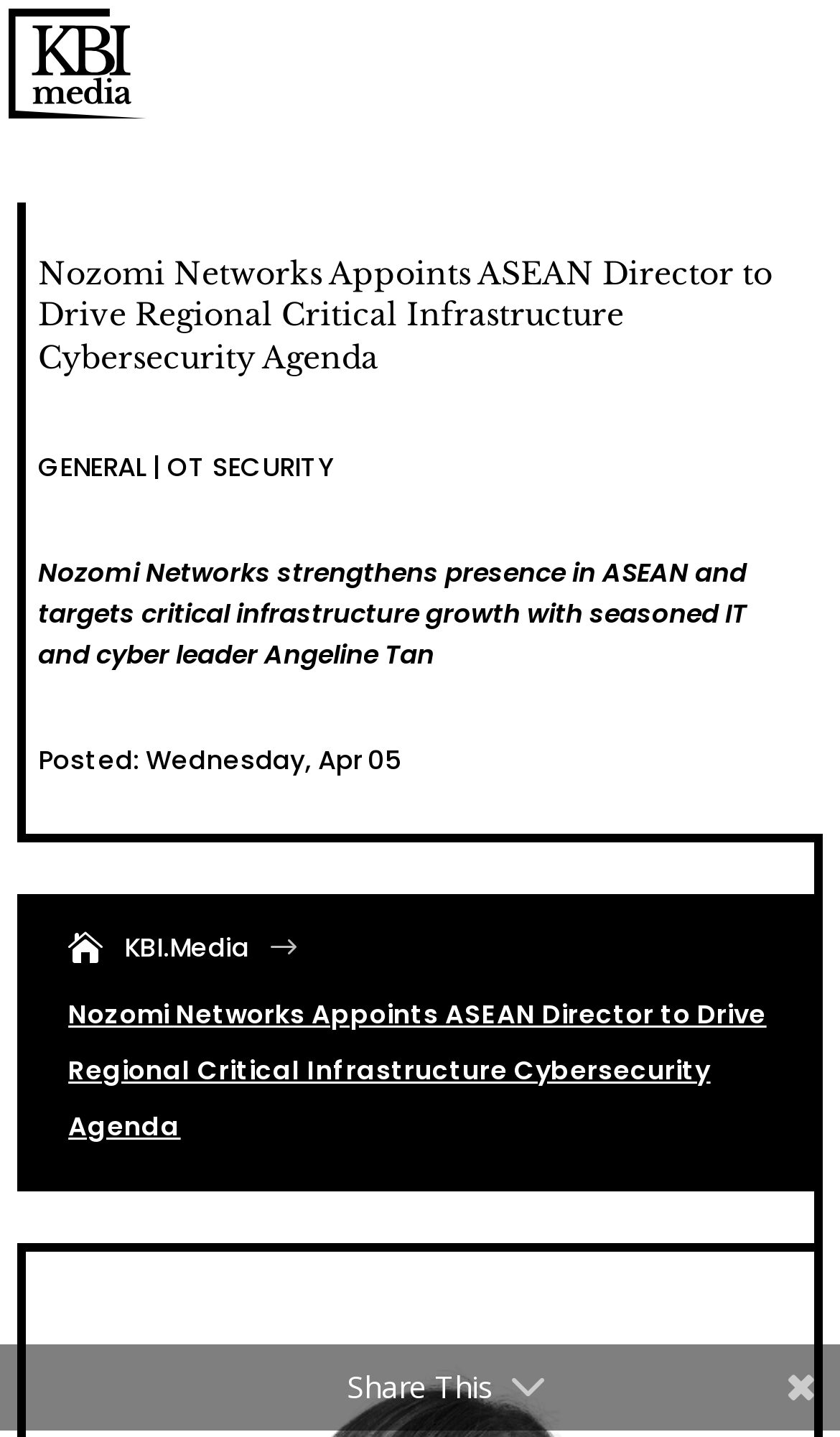Please provide a detailed answer to the question below by examining the image:
What is the role of the appointed director?

From the webpage content, specifically the StaticText element with the text 'Nozomi Networks strengthens presence in ASEAN and targets critical infrastructure growth with seasoned IT and cyber leader Angeline Tan', it can be inferred that the appointed director is the ASEAN Director.